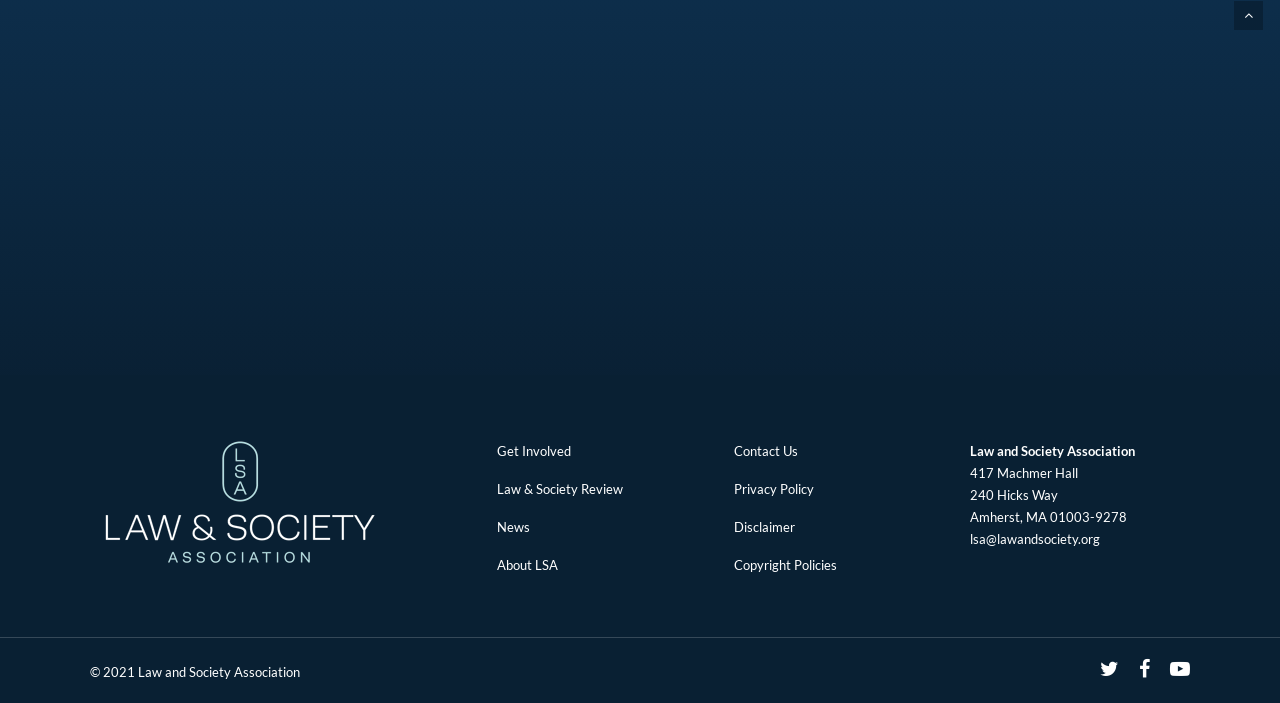What is the year of the copyright?
Please provide a comprehensive and detailed answer to the question.

I found the answer by looking at the static text element with the content '© 2021 Law and Society Association' located at the bottom of the page.